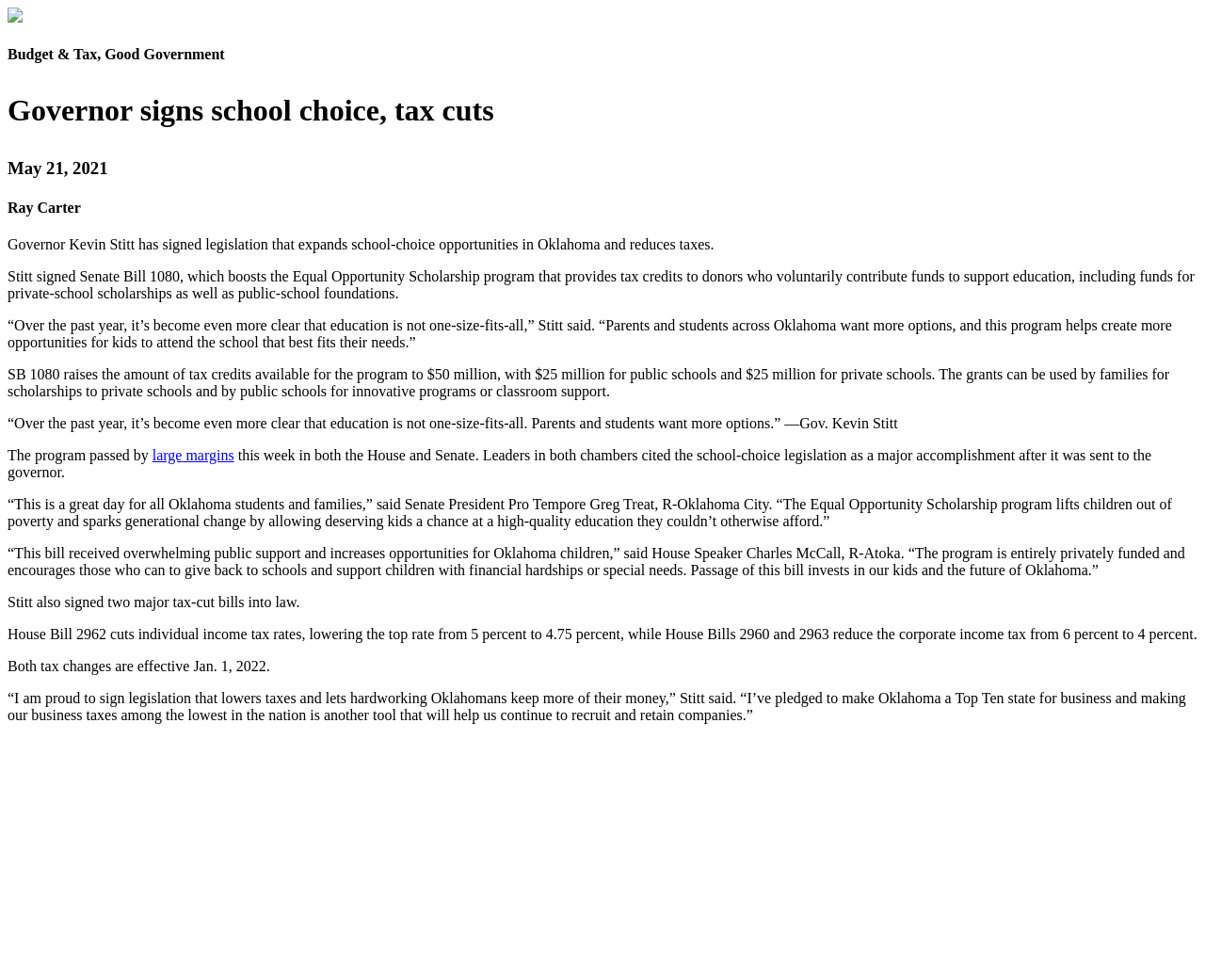Using the information from the screenshot, answer the following question thoroughly:
Who signed the legislation?

I found this answer by reading the first sentence of the article, which states 'Governor Kevin Stitt has signed legislation that expands school-choice opportunities in Oklahoma and reduces taxes.'